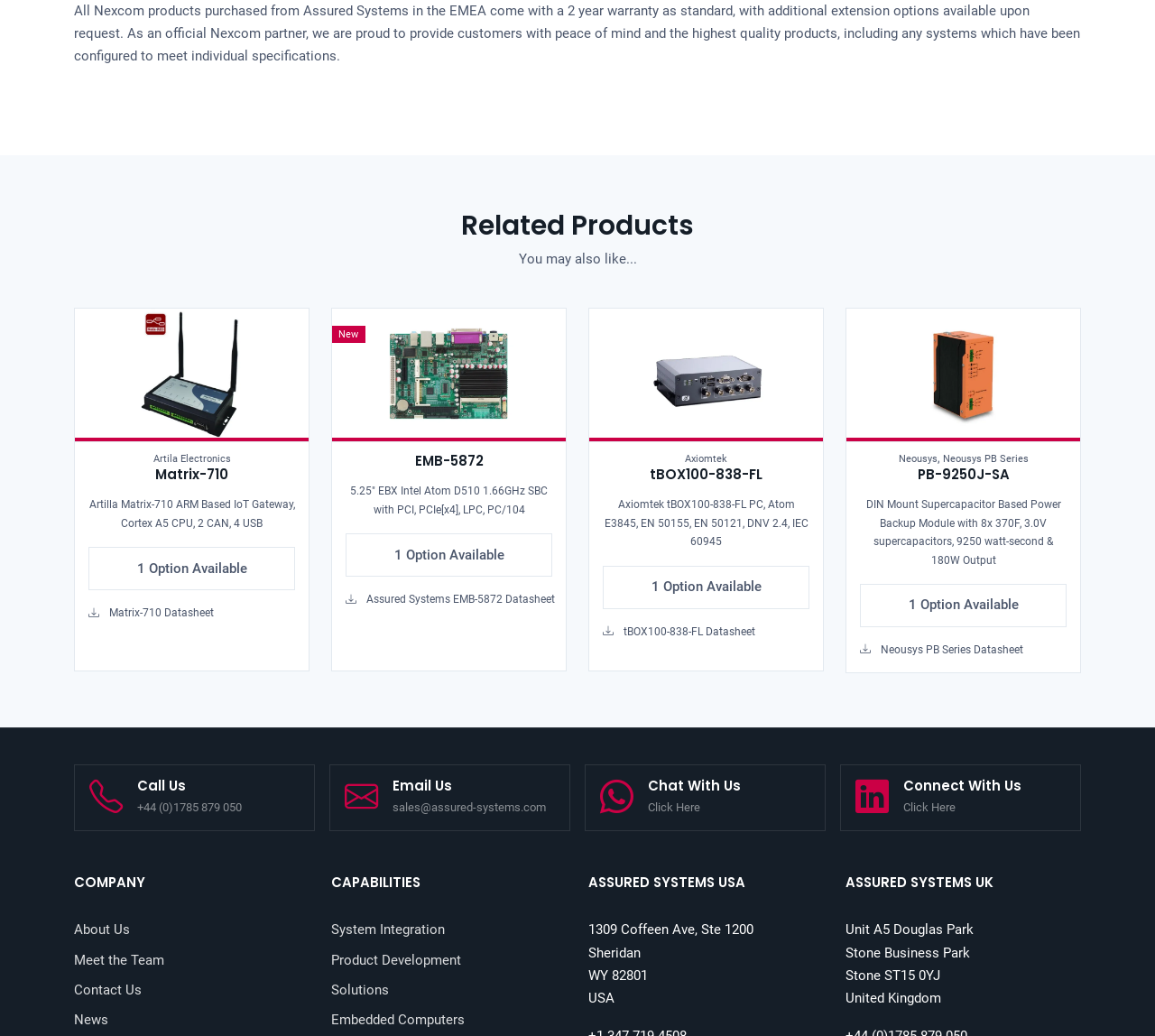Please specify the bounding box coordinates of the region to click in order to perform the following instruction: "Contact Assured Systems via phone".

[0.064, 0.738, 0.273, 0.802]